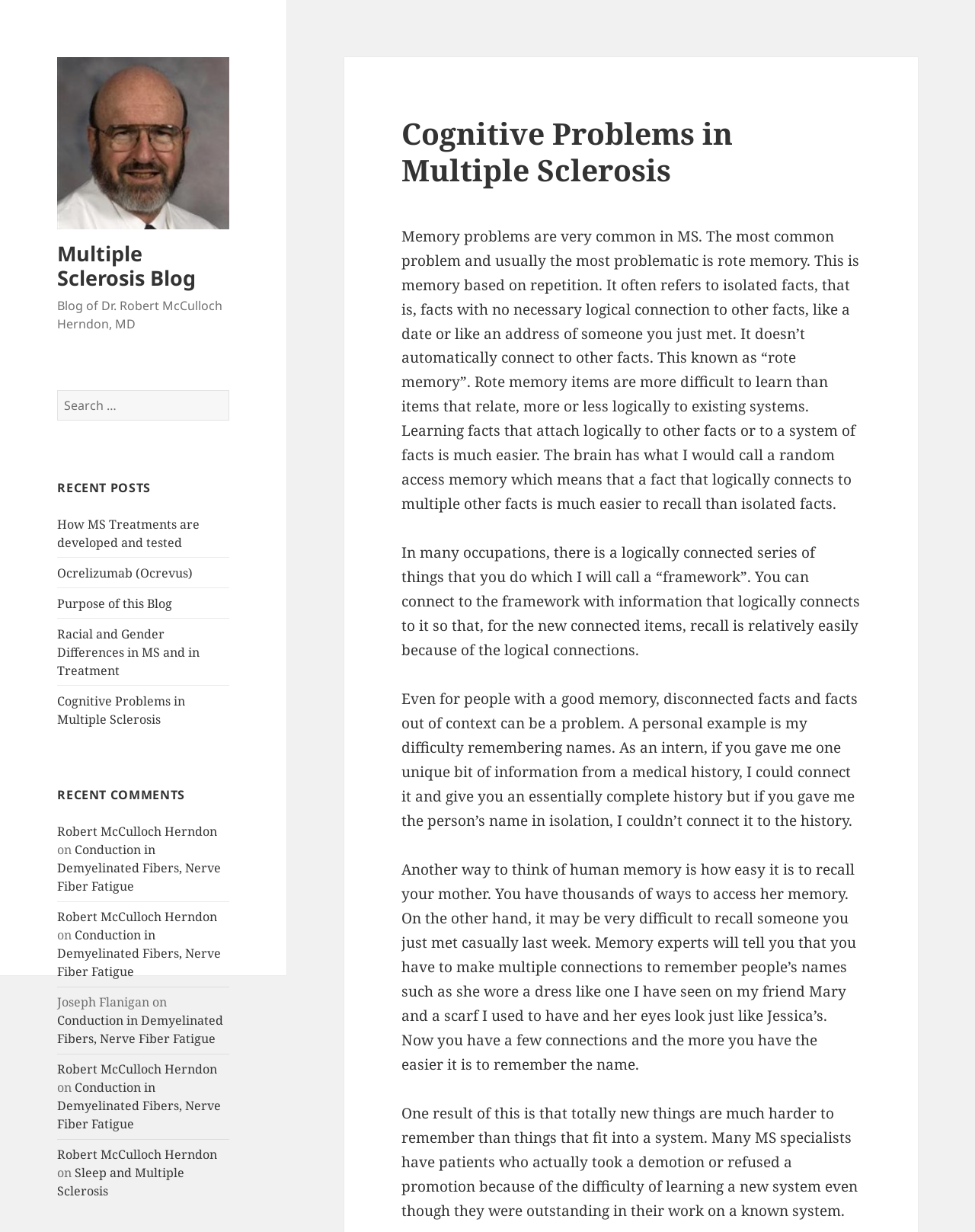Using details from the image, please answer the following question comprehensively:
What is the purpose of the search box?

The purpose of the search box can be inferred from its location and the static text element 'Search for:' next to it, which suggests that it is used to search for content within the blog.